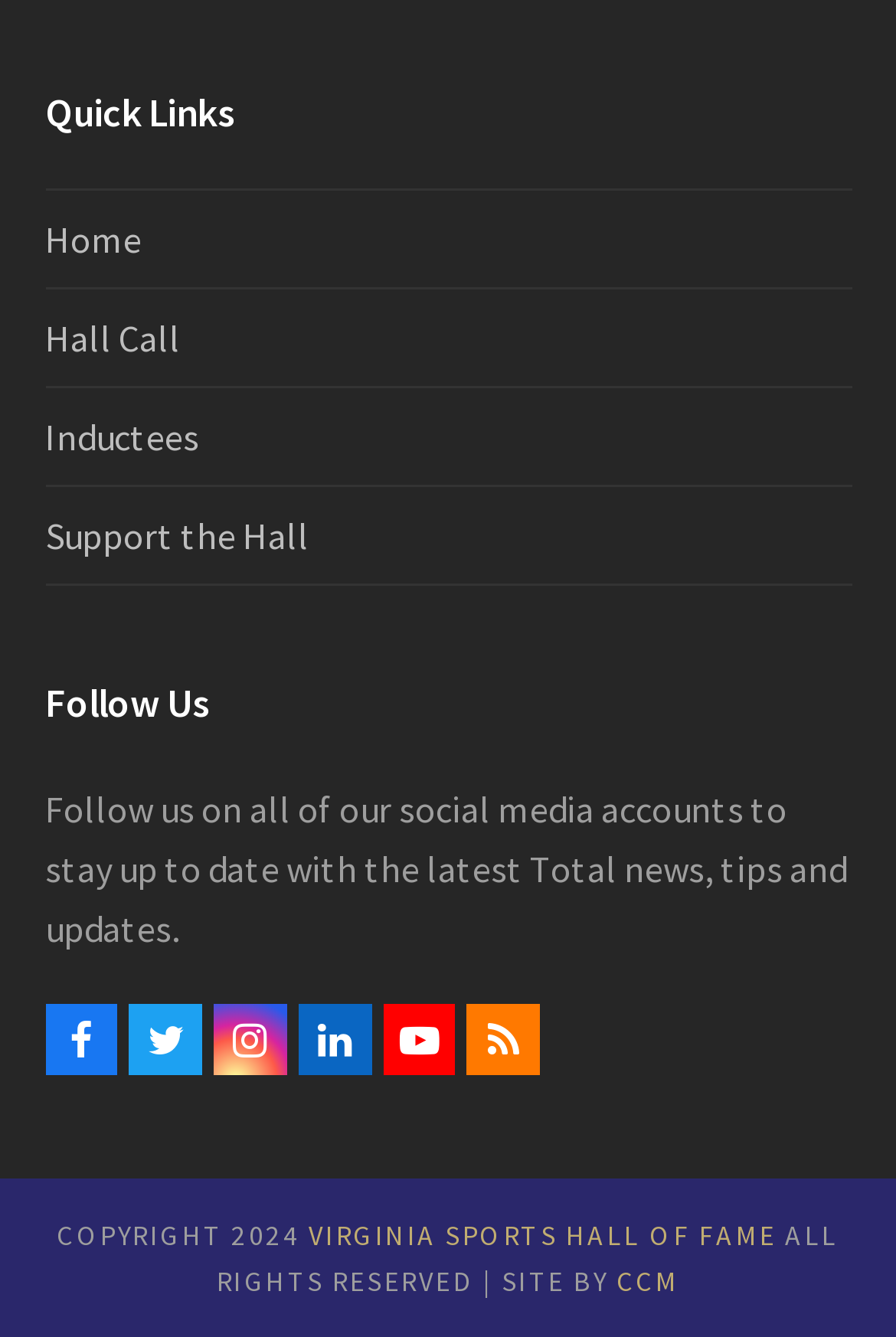Find the bounding box coordinates of the element I should click to carry out the following instruction: "Check out the Inductees page".

[0.05, 0.309, 0.222, 0.343]